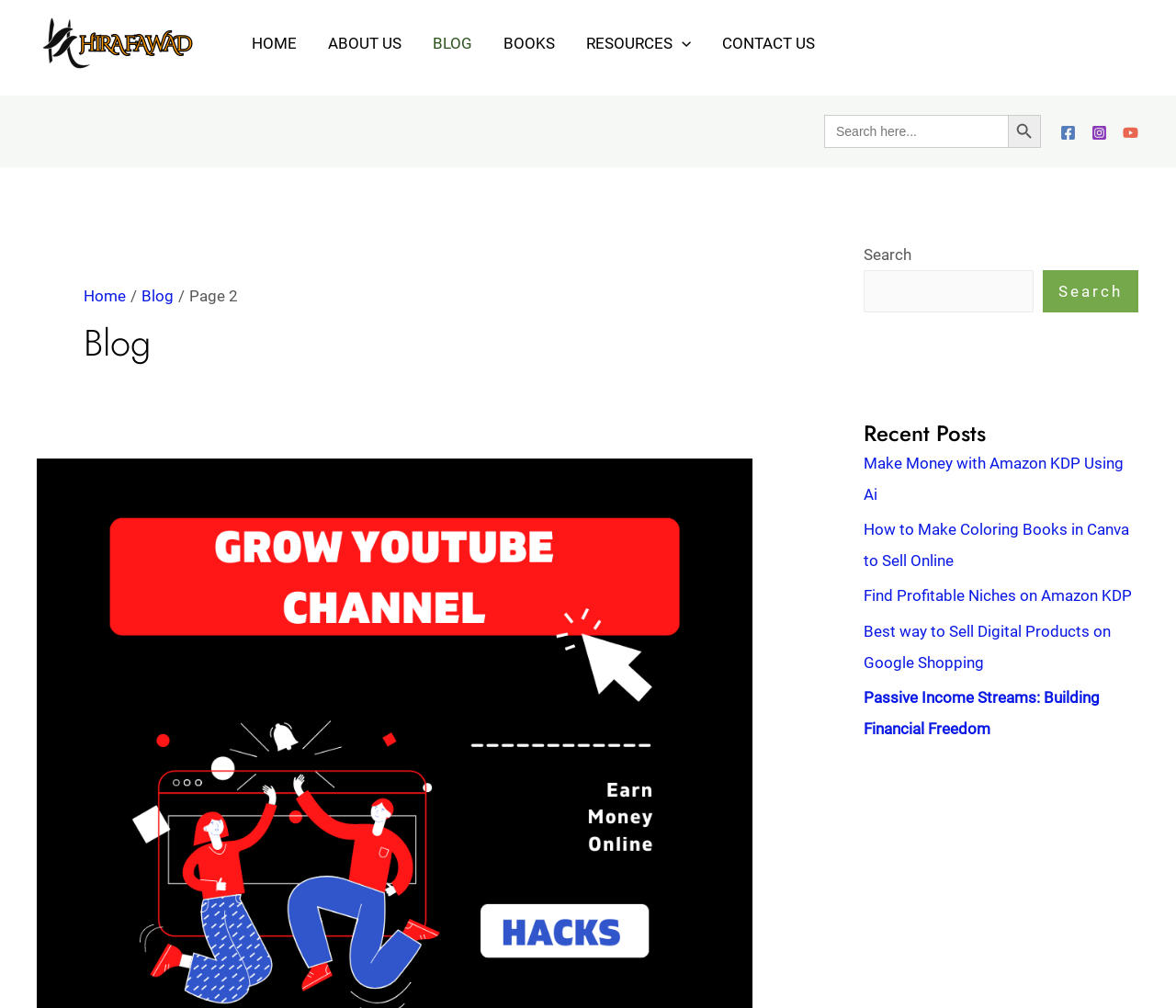Find the bounding box coordinates of the element to click in order to complete the given instruction: "Search for something."

[0.701, 0.114, 0.885, 0.147]